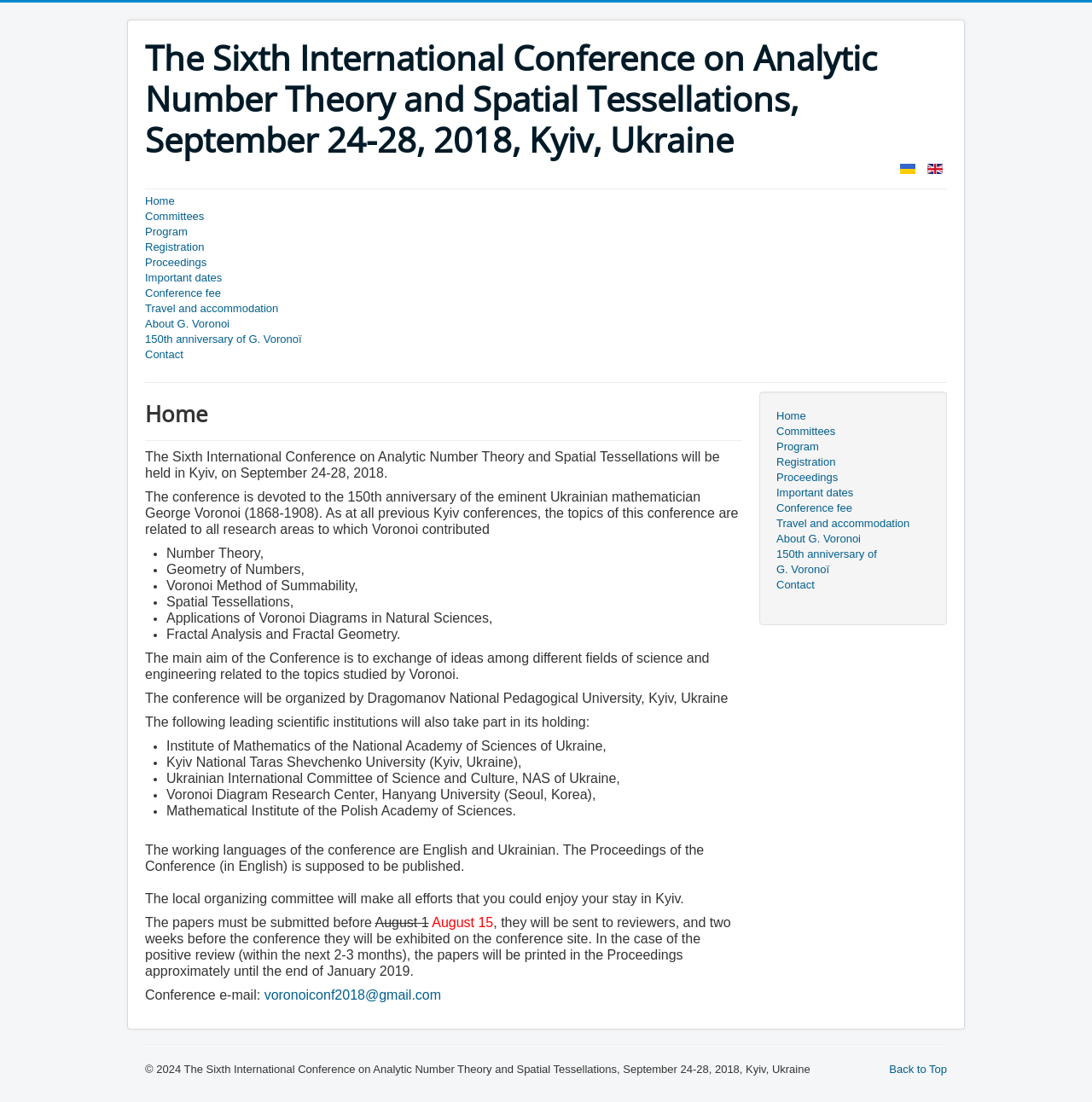What is the email address of the conference?
Please provide a single word or phrase as your answer based on the screenshot.

voronoiconf2018@gmail.com